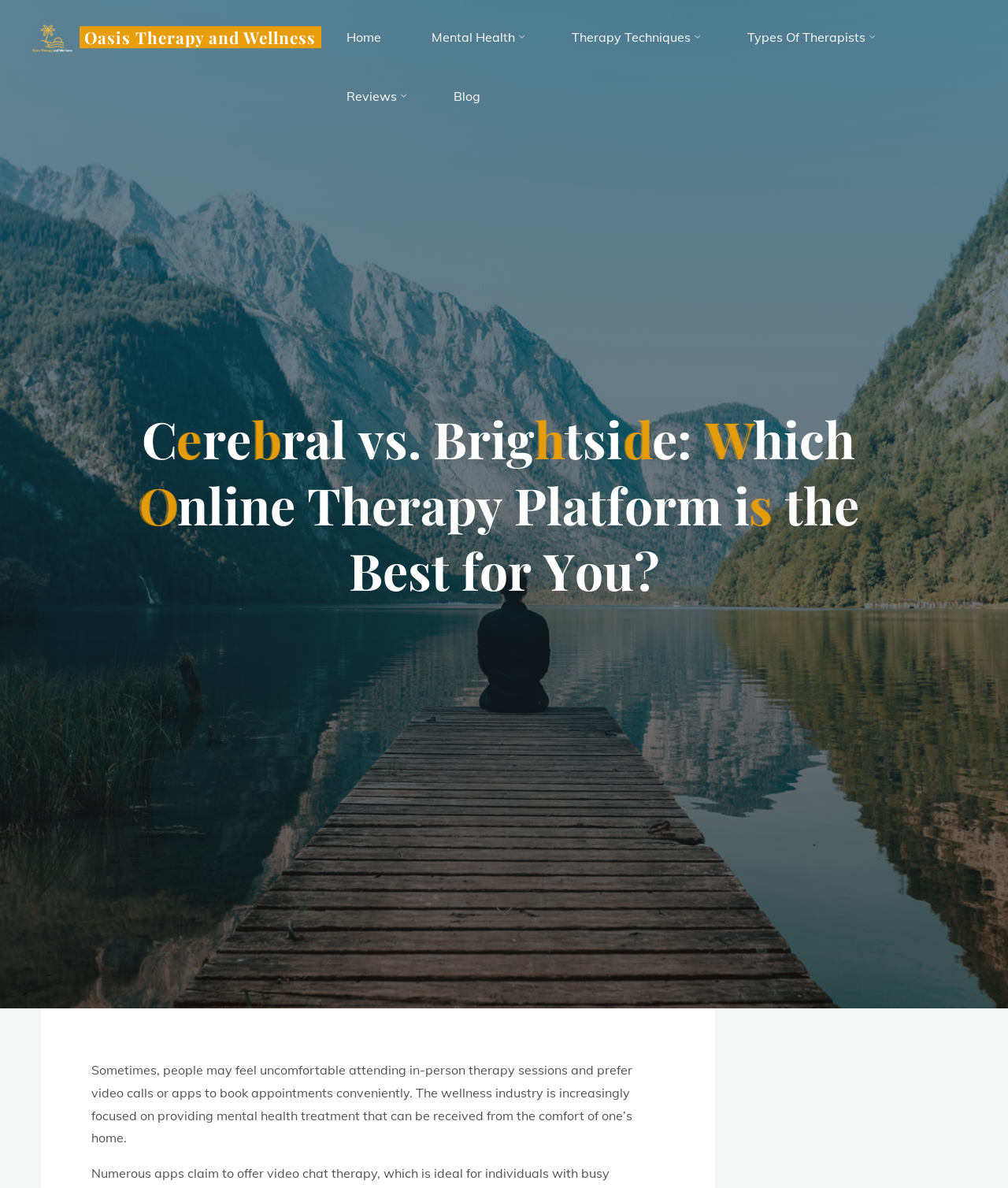What is the topic of the article?
Answer the question using a single word or phrase, according to the image.

Online therapy platforms